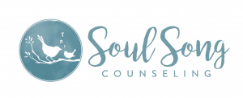What is the font style of 'Soul Song'?
Answer the question in as much detail as possible.

According to the caption, the name 'Soul Song' is artistically rendered in a flowing script, which suggests a more decorative and elegant font style.